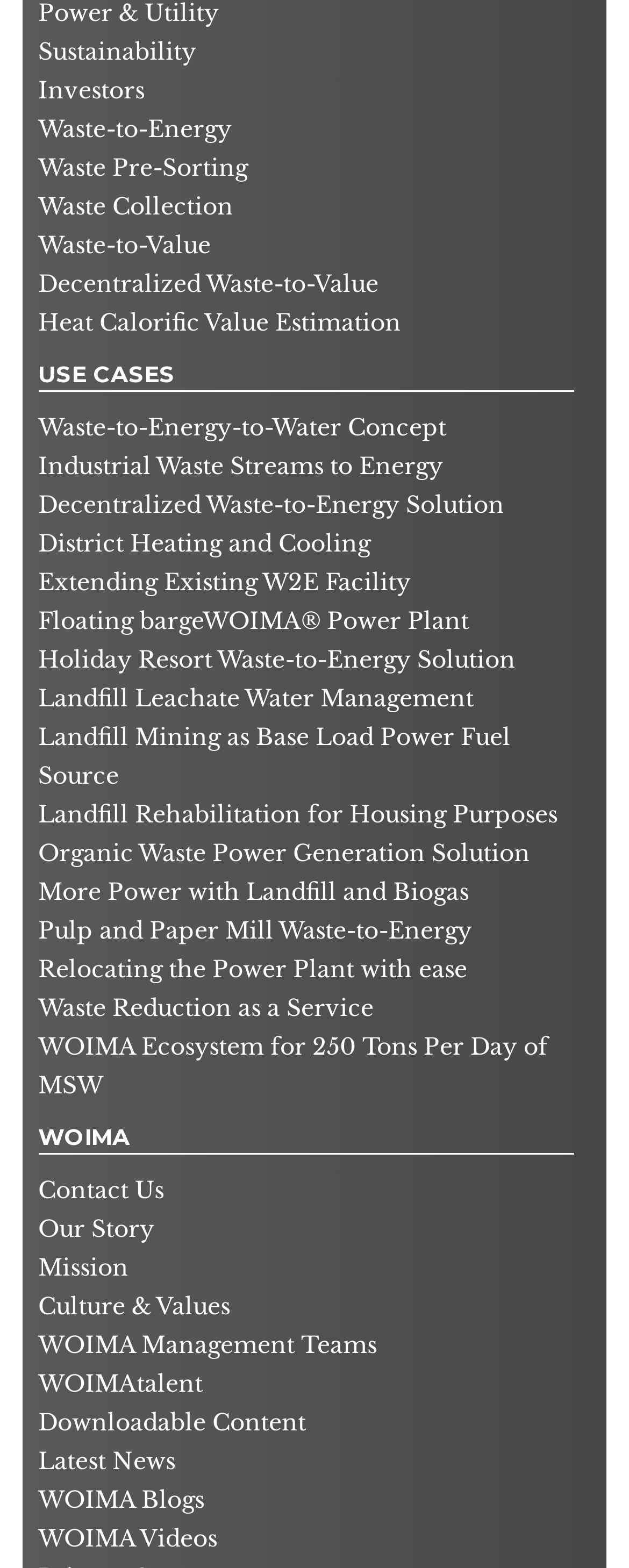Determine the bounding box coordinates for the element that should be clicked to follow this instruction: "Click on Sustainability". The coordinates should be given as four float numbers between 0 and 1, in the format [left, top, right, bottom].

[0.061, 0.013, 0.312, 0.052]